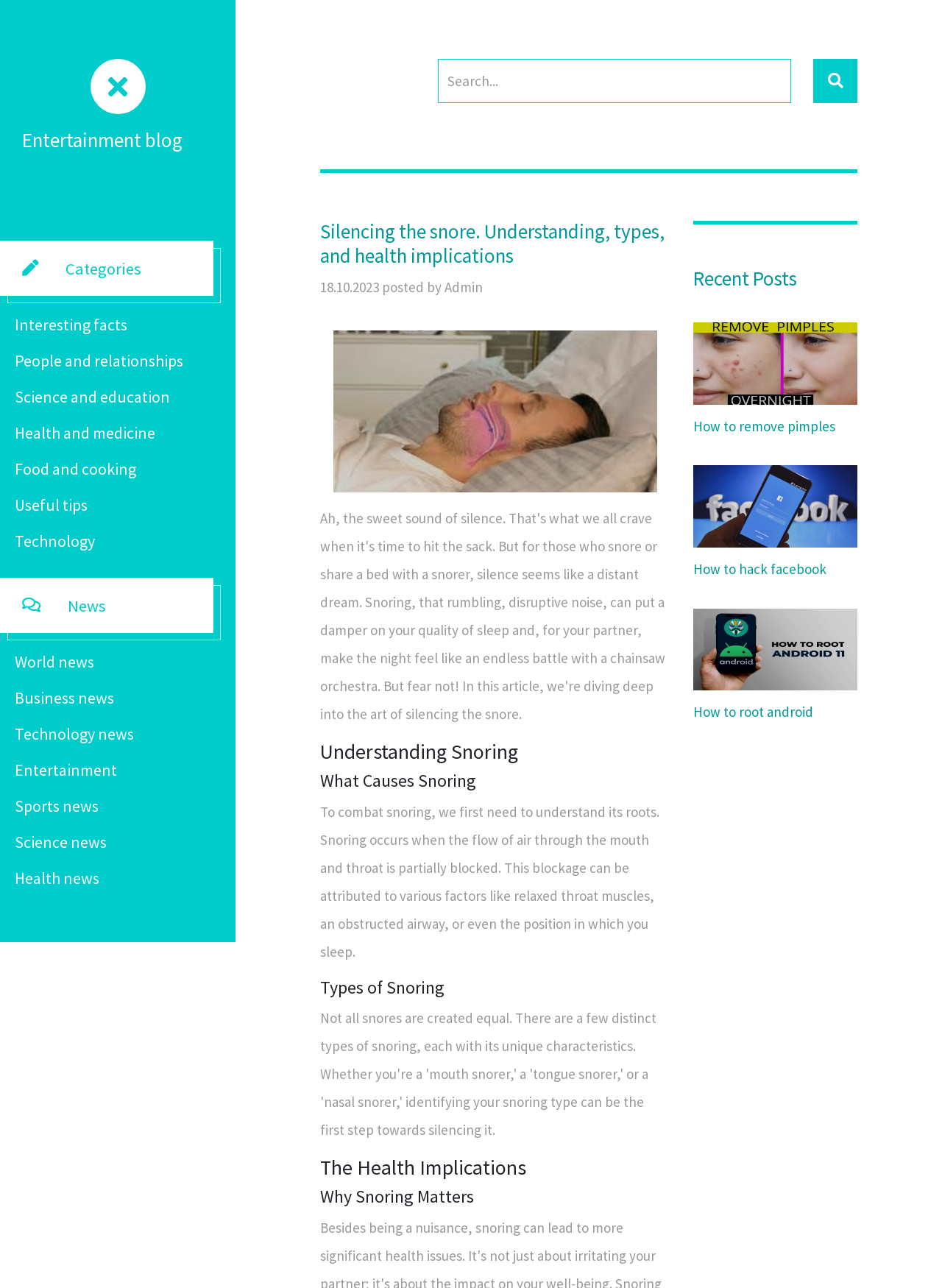Locate the bounding box coordinates of the element's region that should be clicked to carry out the following instruction: "Search for something". The coordinates need to be four float numbers between 0 and 1, i.e., [left, top, right, bottom].

[0.465, 0.046, 0.84, 0.08]